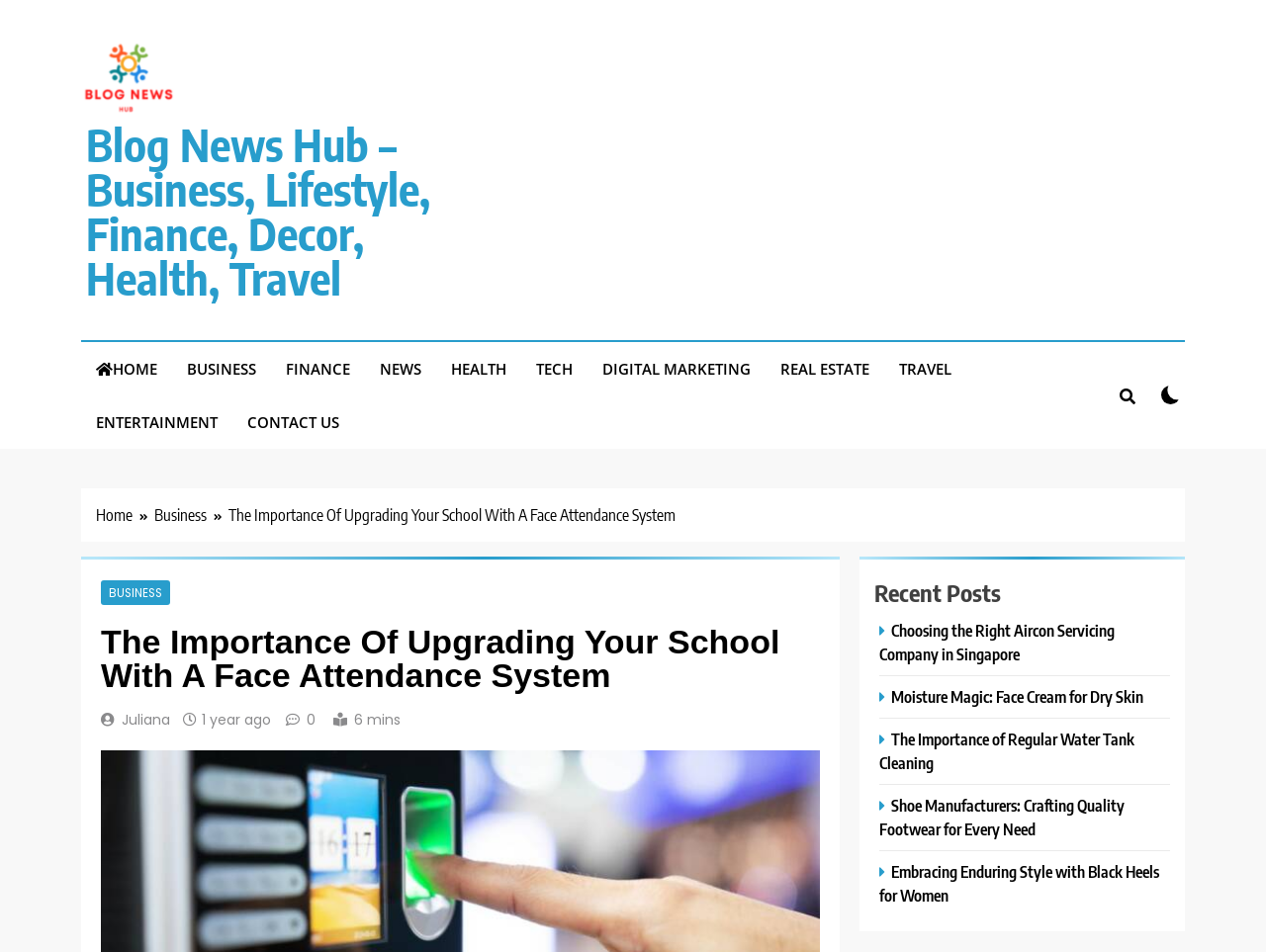Answer with a single word or phrase: 
How long does it take to read the blog post?

6 mins